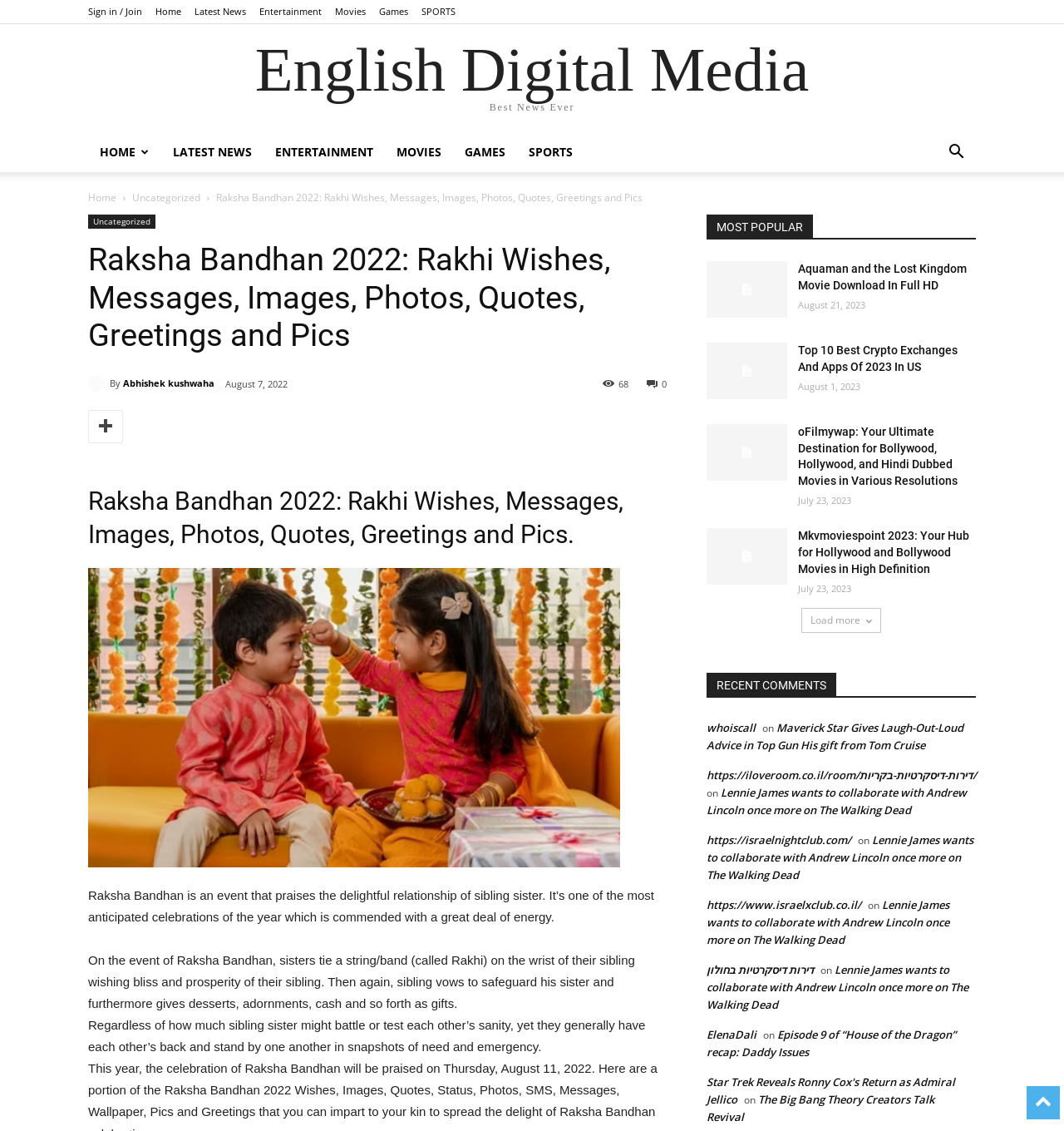Pinpoint the bounding box coordinates of the element you need to click to execute the following instruction: "Click on the 'HOME' link". The bounding box should be represented by four float numbers between 0 and 1, in the format [left, top, right, bottom].

None